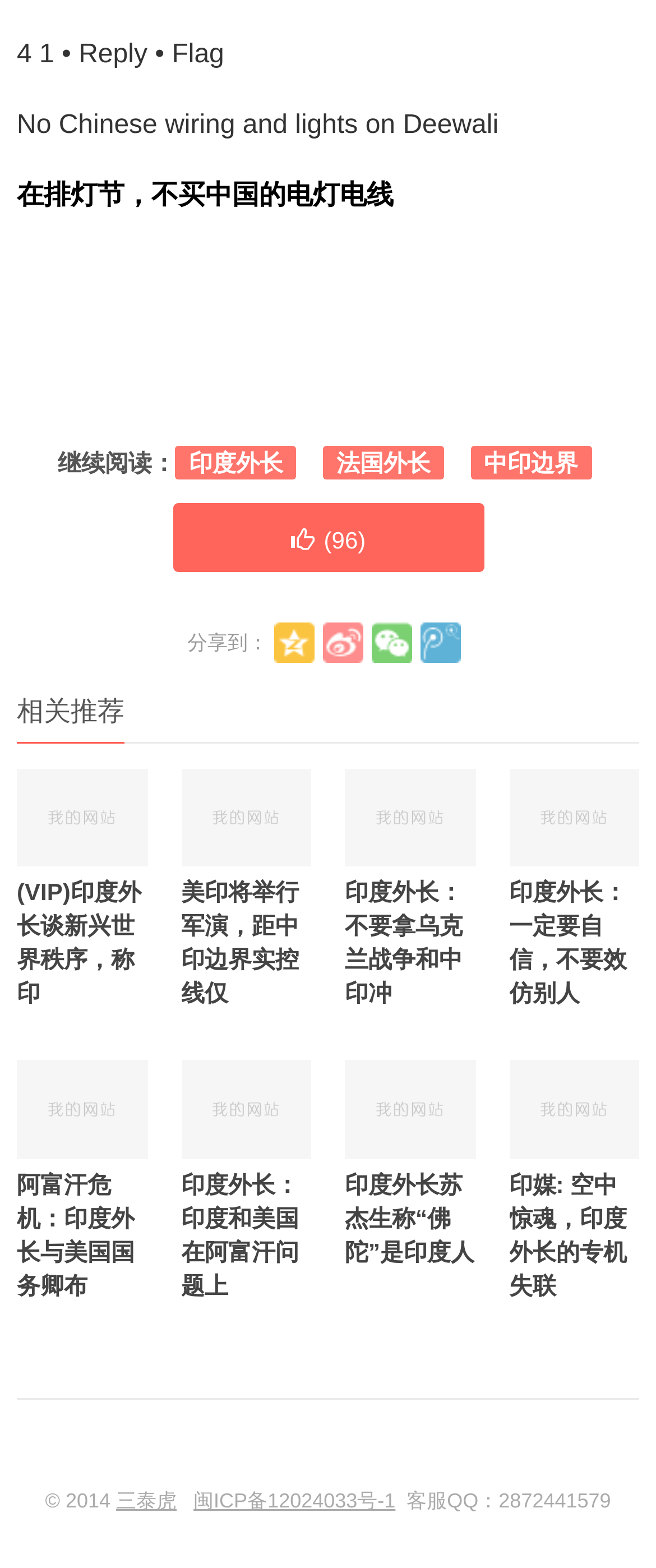Pinpoint the bounding box coordinates of the element you need to click to execute the following instruction: "Click the link to read more about the Indian foreign minister". The bounding box should be represented by four float numbers between 0 and 1, in the format [left, top, right, bottom].

[0.268, 0.285, 0.452, 0.306]